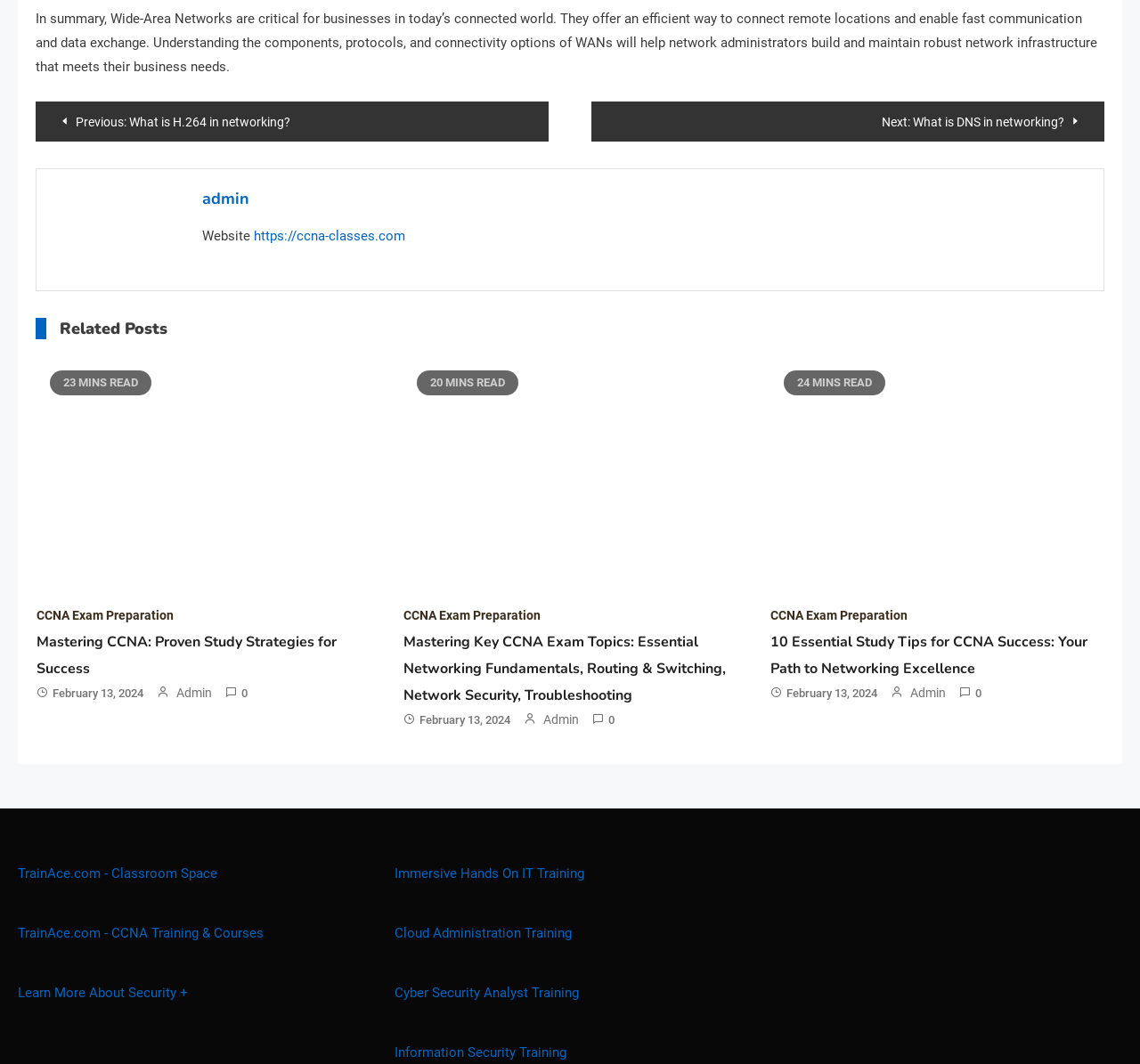Provide a one-word or brief phrase answer to the question:
What is the date of publication for the articles on this webpage?

February 13, 2024